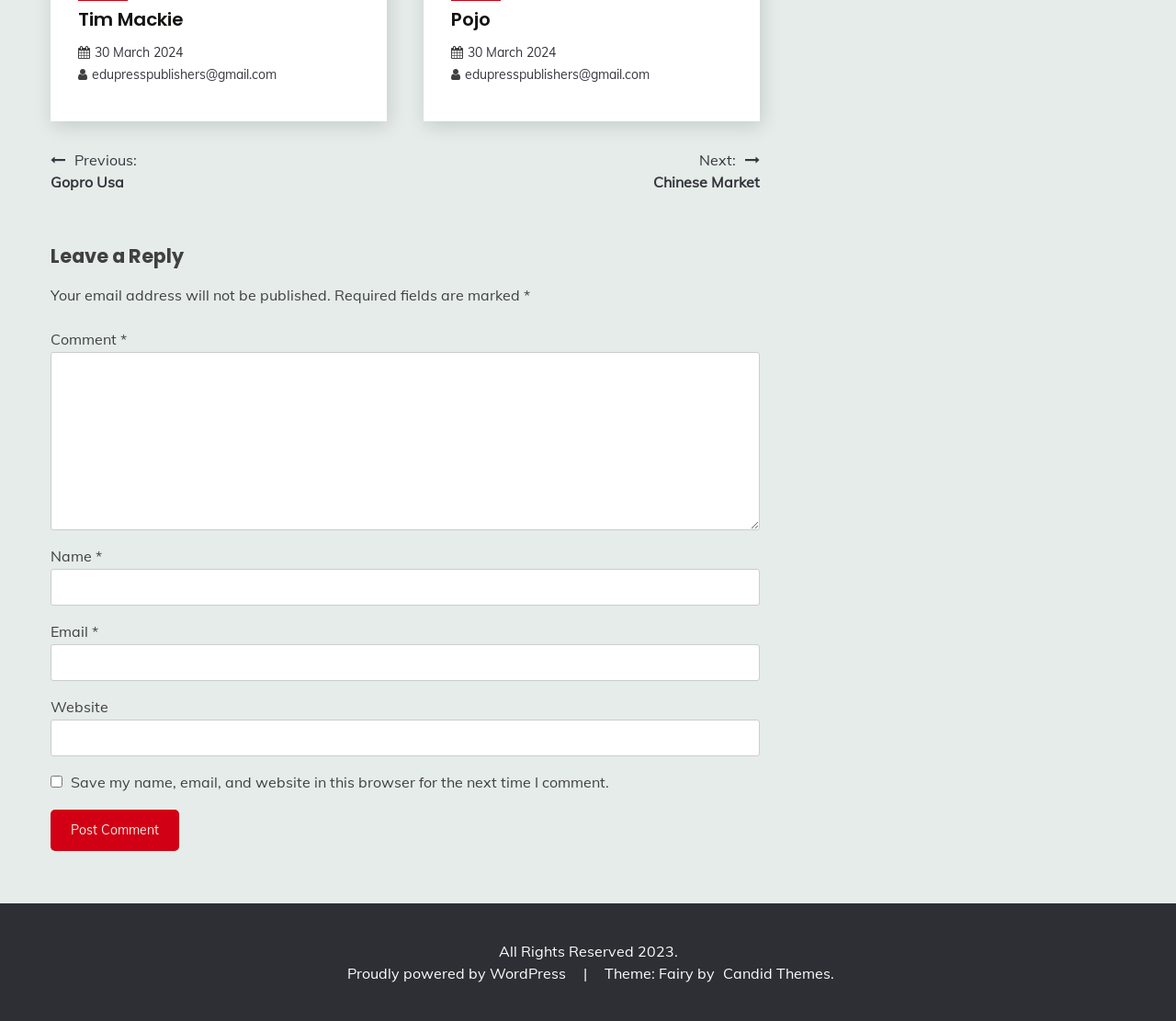Specify the bounding box coordinates of the element's region that should be clicked to achieve the following instruction: "Click on the 'Post Comment' button". The bounding box coordinates consist of four float numbers between 0 and 1, in the format [left, top, right, bottom].

[0.043, 0.793, 0.152, 0.833]